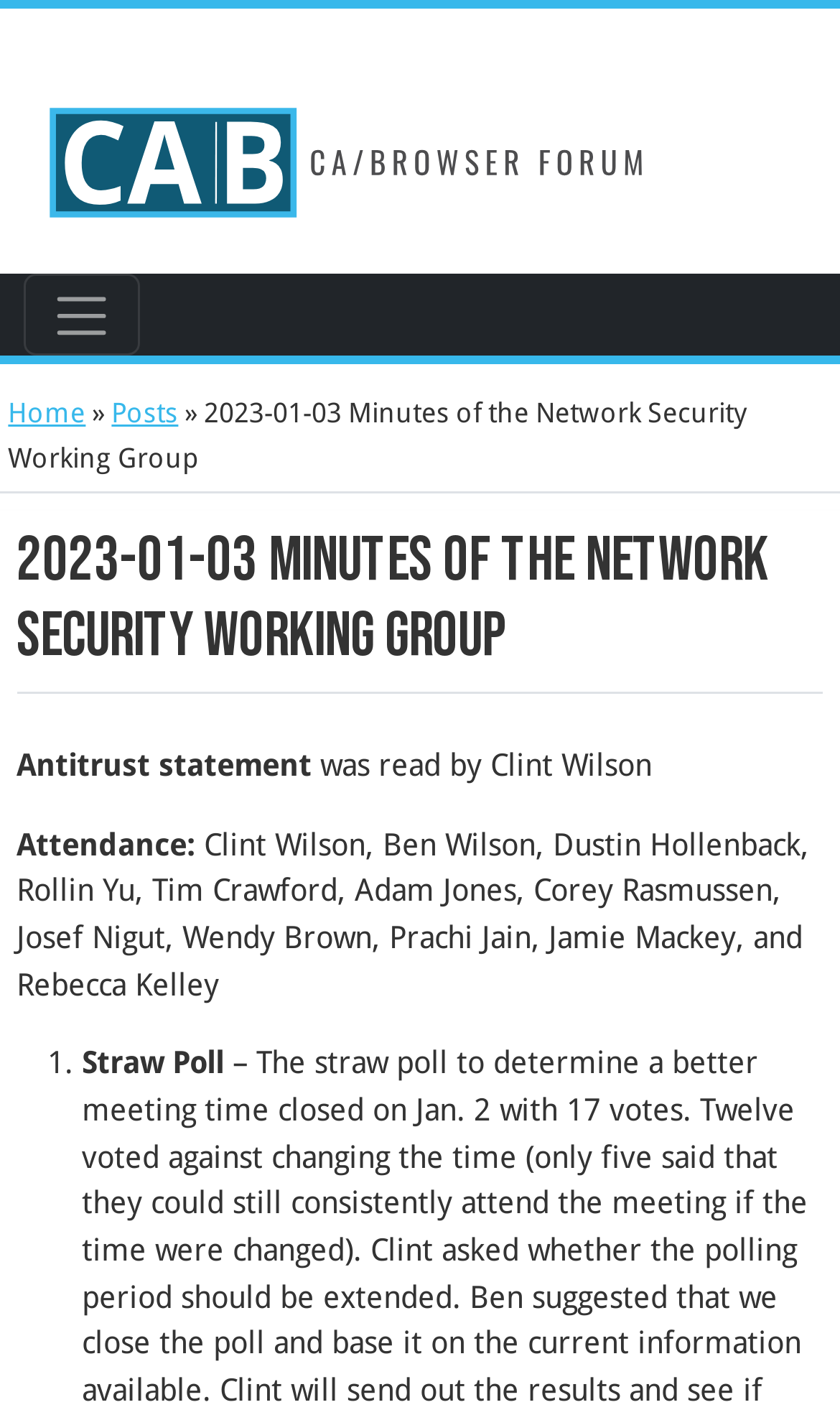With reference to the screenshot, provide a detailed response to the question below:
Who read the antitrust statement?

I found the answer by reading the static text element 'was read by Clint Wilson' which is located below the 'Antitrust statement' text.